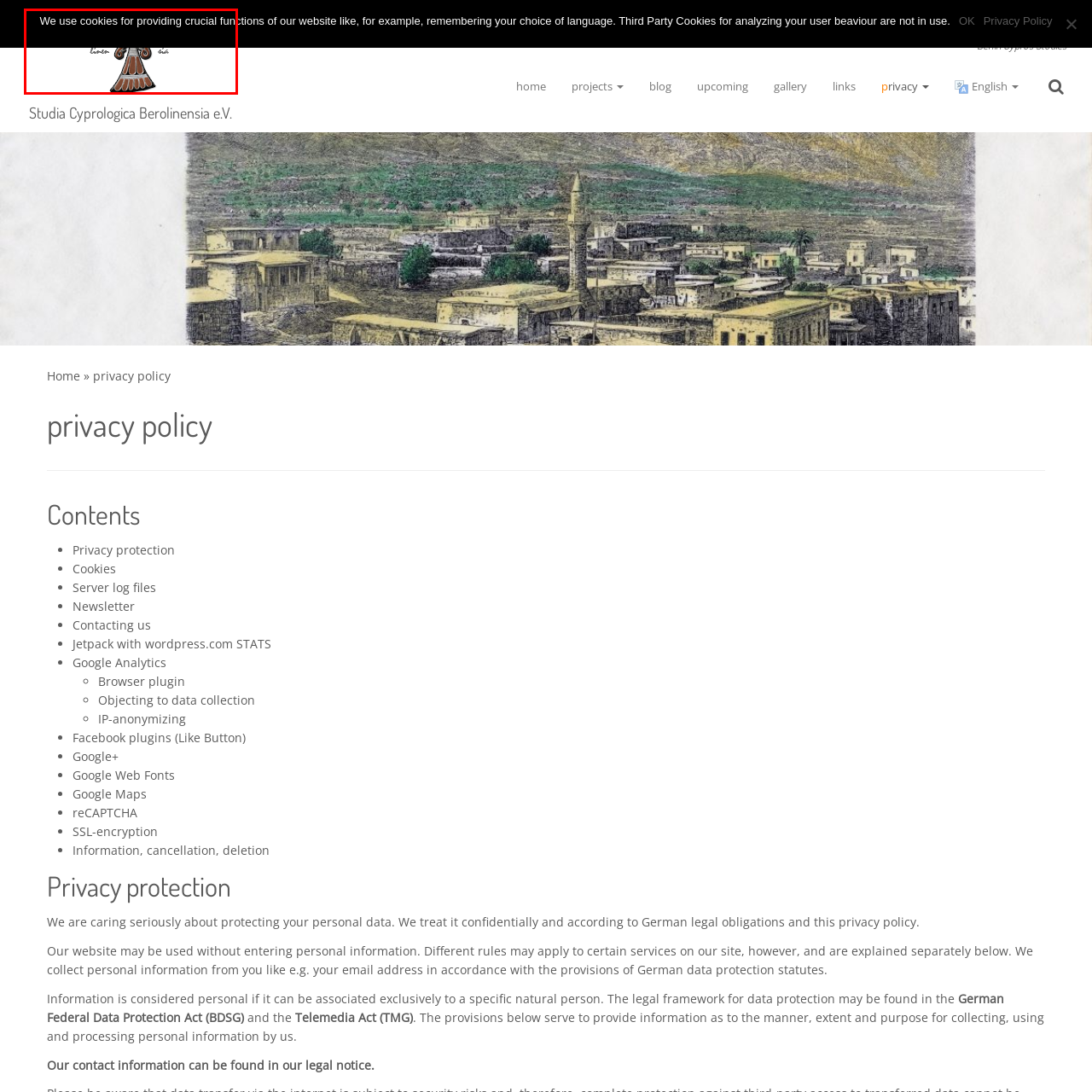Observe the visual content surrounded by a red rectangle, What is the website's goal regarding digital privacy regulations? Respond using just one word or a short phrase.

Compliance